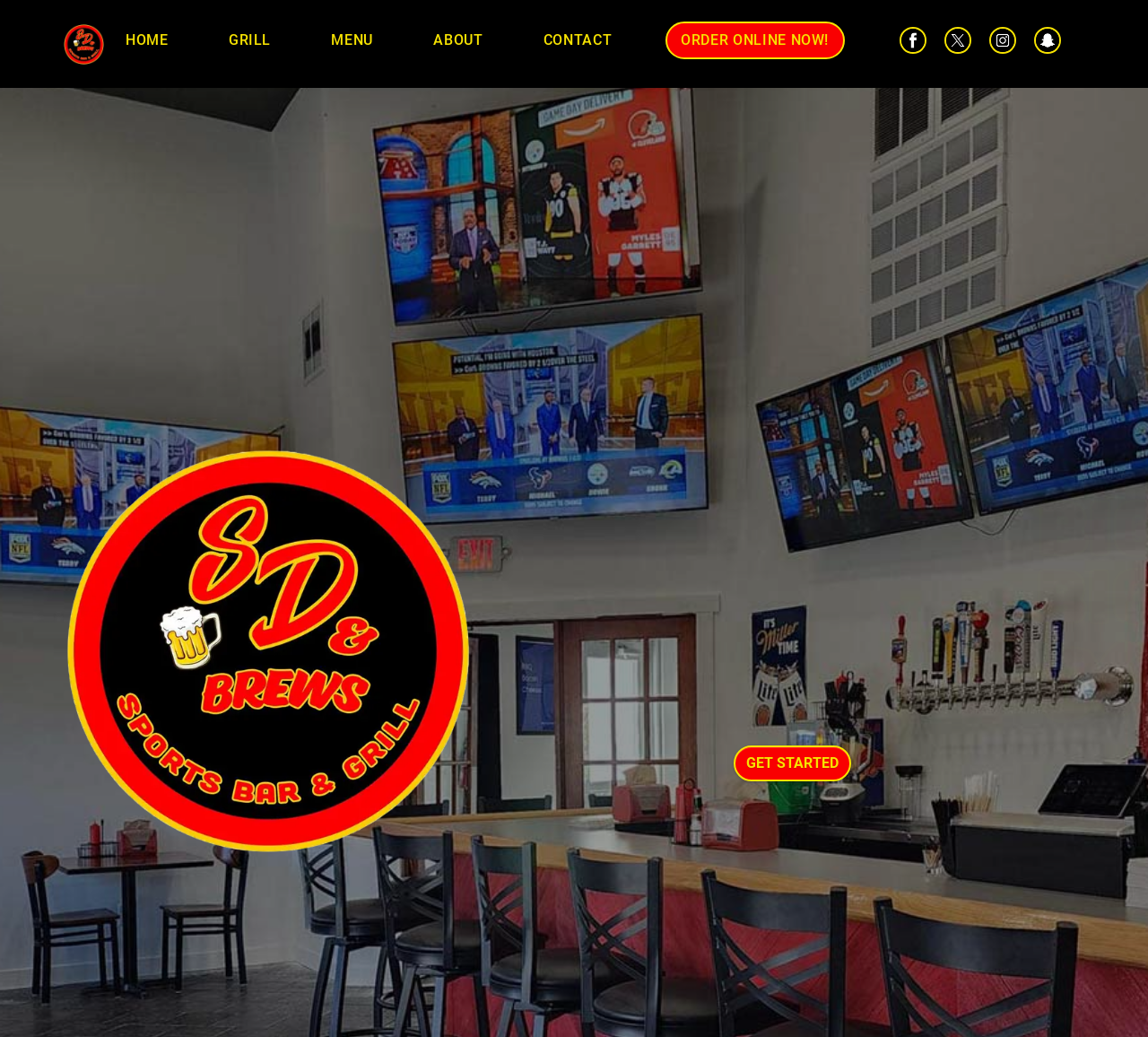Determine the bounding box coordinates of the section I need to click to execute the following instruction: "View the GRILL page". Provide the coordinates as four float numbers between 0 and 1, i.e., [left, top, right, bottom].

[0.193, 0.022, 0.242, 0.056]